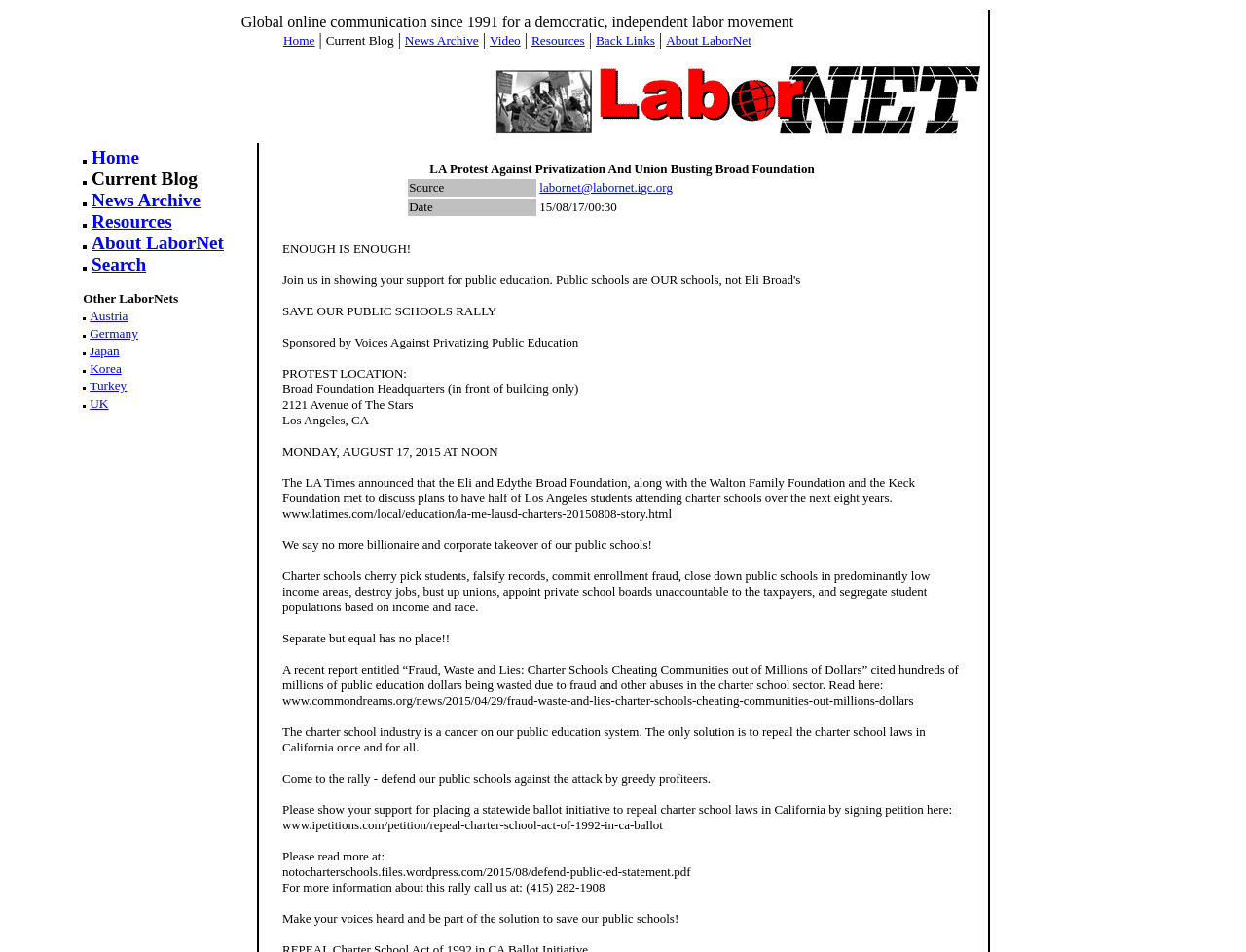What is the main issue with charter schools?
Examine the webpage screenshot and provide an in-depth answer to the question.

According to the webpage, charter schools have several issues, including cherry-picking students, falsifying records, committing enrollment fraud, closing down public schools in low-income areas, destroying jobs, busting up unions, and segregating student populations based on income and race.